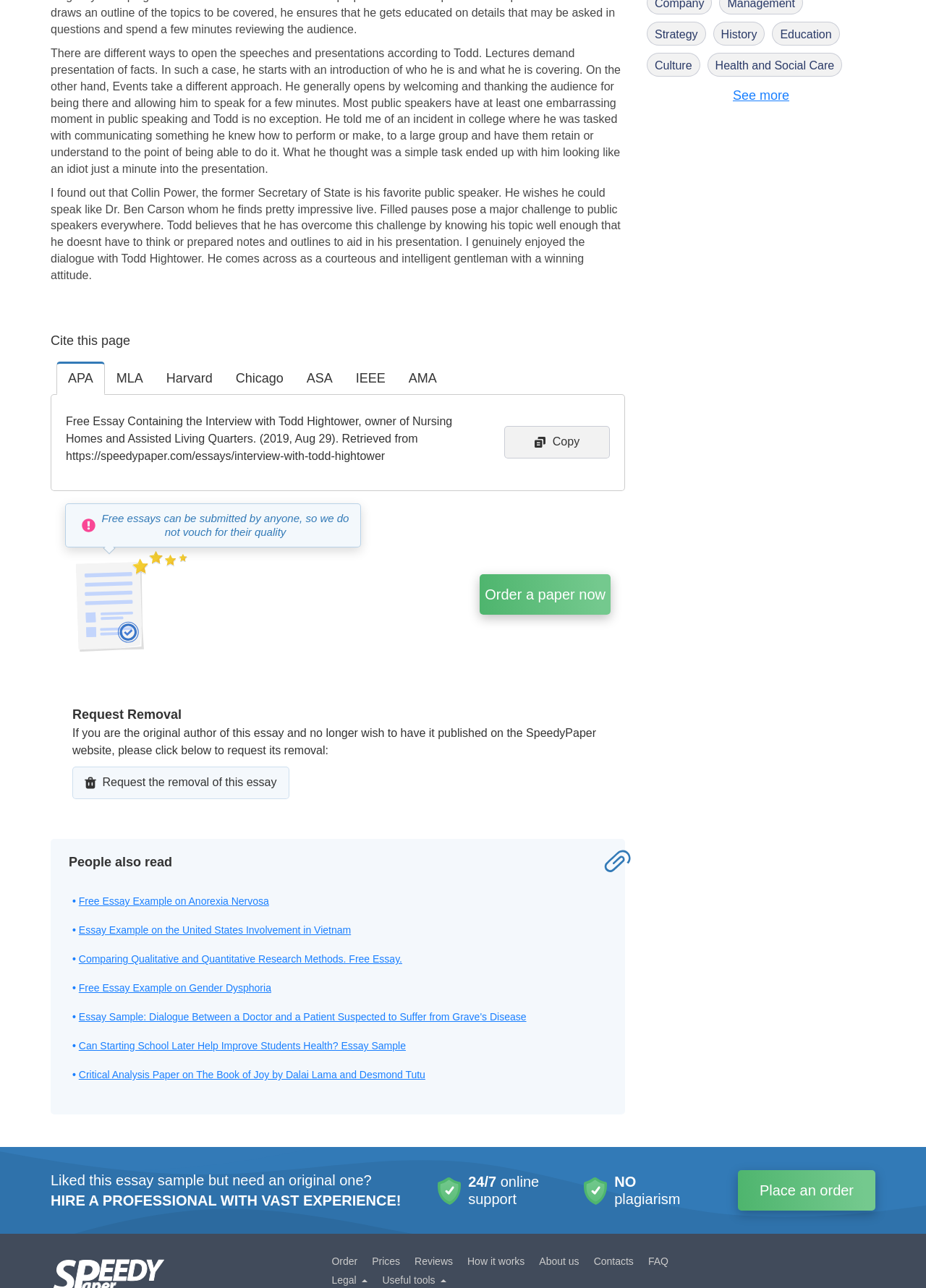What is the topic of the essay example provided on the webpage?
Please respond to the question with a detailed and thorough explanation.

The answer can be found by reading the title of the essay example provided on the webpage, which is 'Free Essay Containing the Interview with Todd Hightower, owner of Nursing Homes and Assisted Living Quarters'.